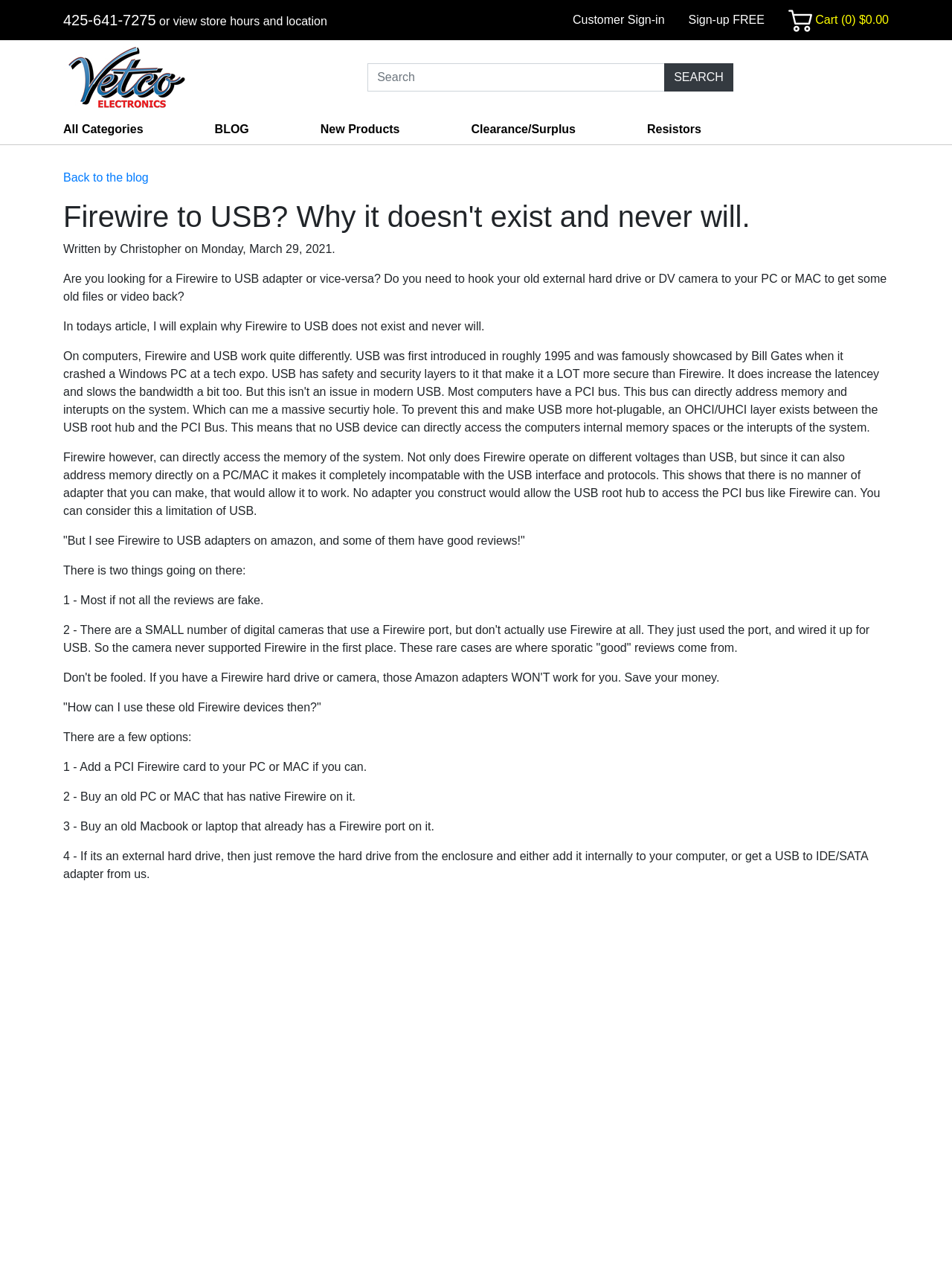How many options are provided to use old Firewire devices? Look at the image and give a one-word or short phrase answer.

4